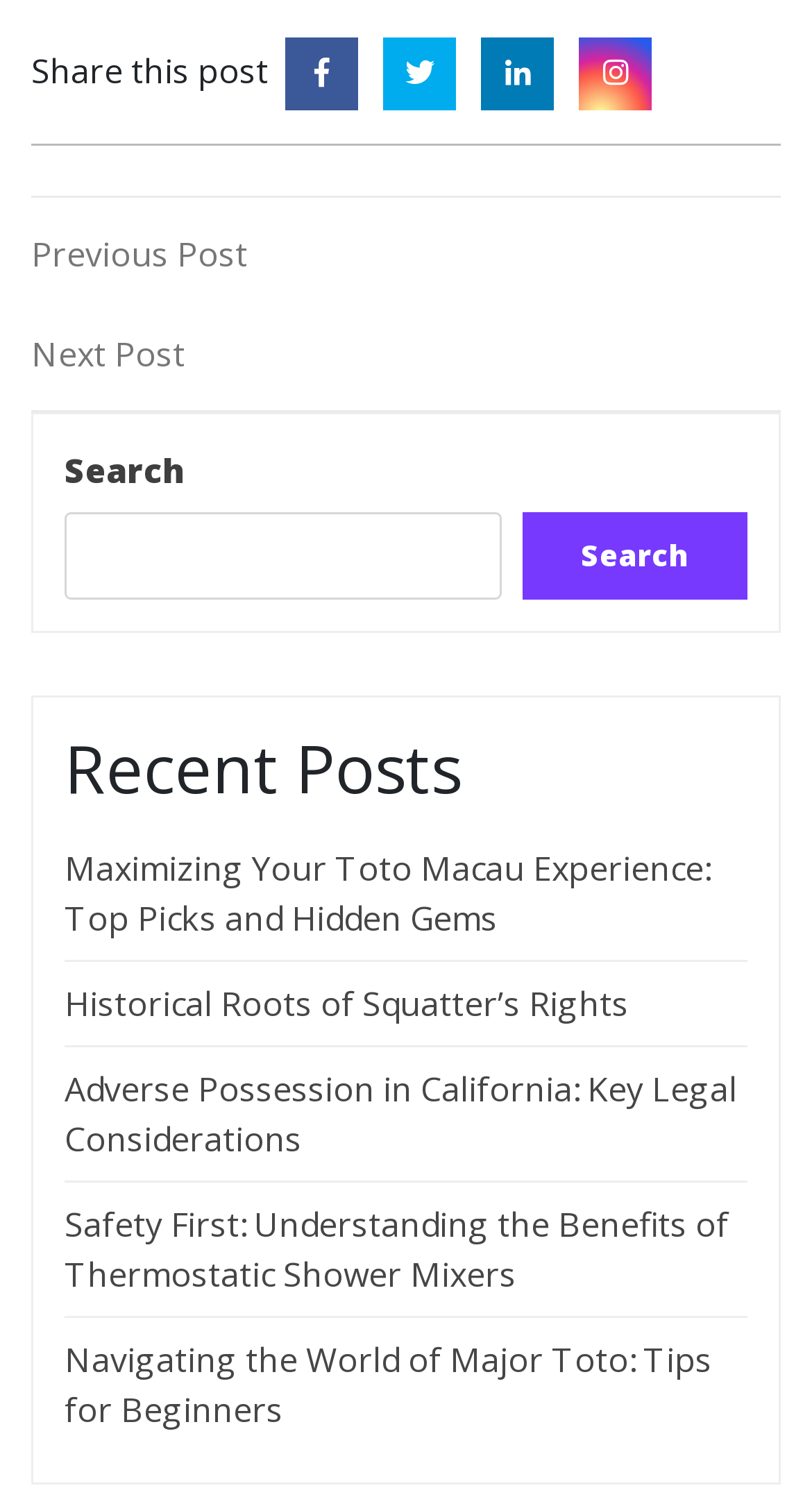Please examine the image and provide a detailed answer to the question: What is the title of the second recent post?

The title of the second recent post is 'Historical Roots of Squatter’s Rights', which is indicated by the link with a bounding box coordinate of [0.079, 0.659, 0.774, 0.689] and is located below the heading 'Recent Posts'.